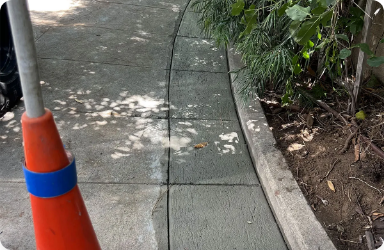What is the surface of the pathway like?
Based on the visual, give a brief answer using one word or a short phrase.

Smooth